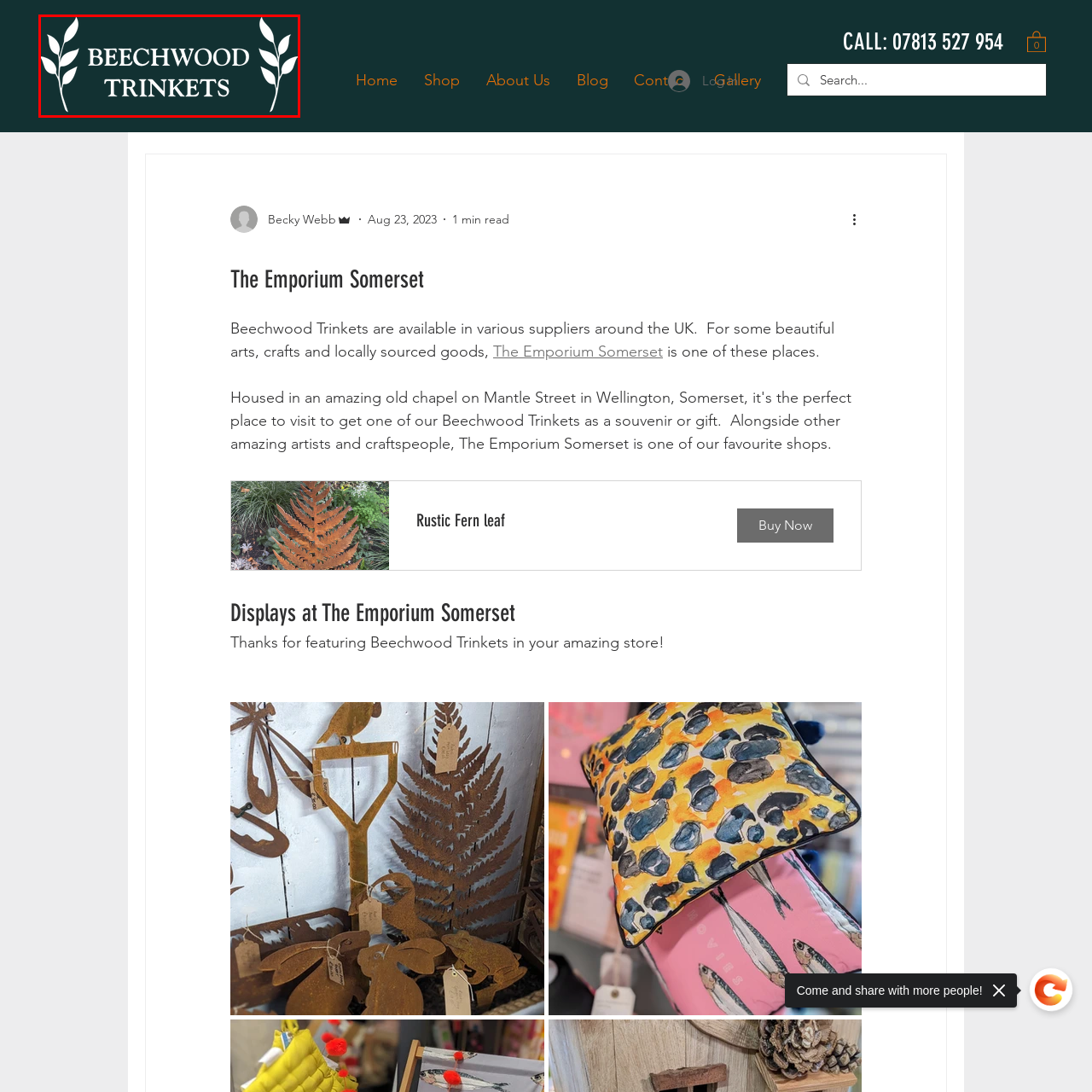What is the background color of the logo?
Observe the image part marked by the red bounding box and give a detailed answer to the question.

The caption describes the logo as having the text 'BEECHWOOD TRINKETS' set against a deep green background, which suggests a natural and earthy tone.